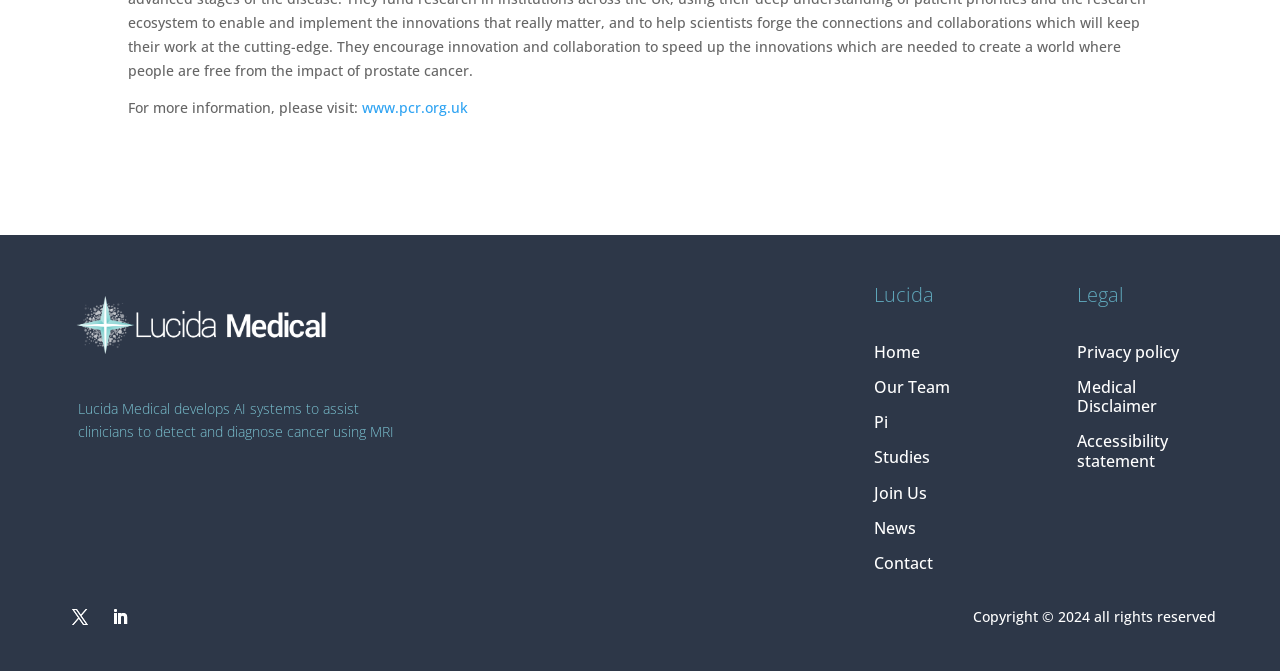What is the copyright year?
Refer to the image and provide a one-word or short phrase answer.

2024